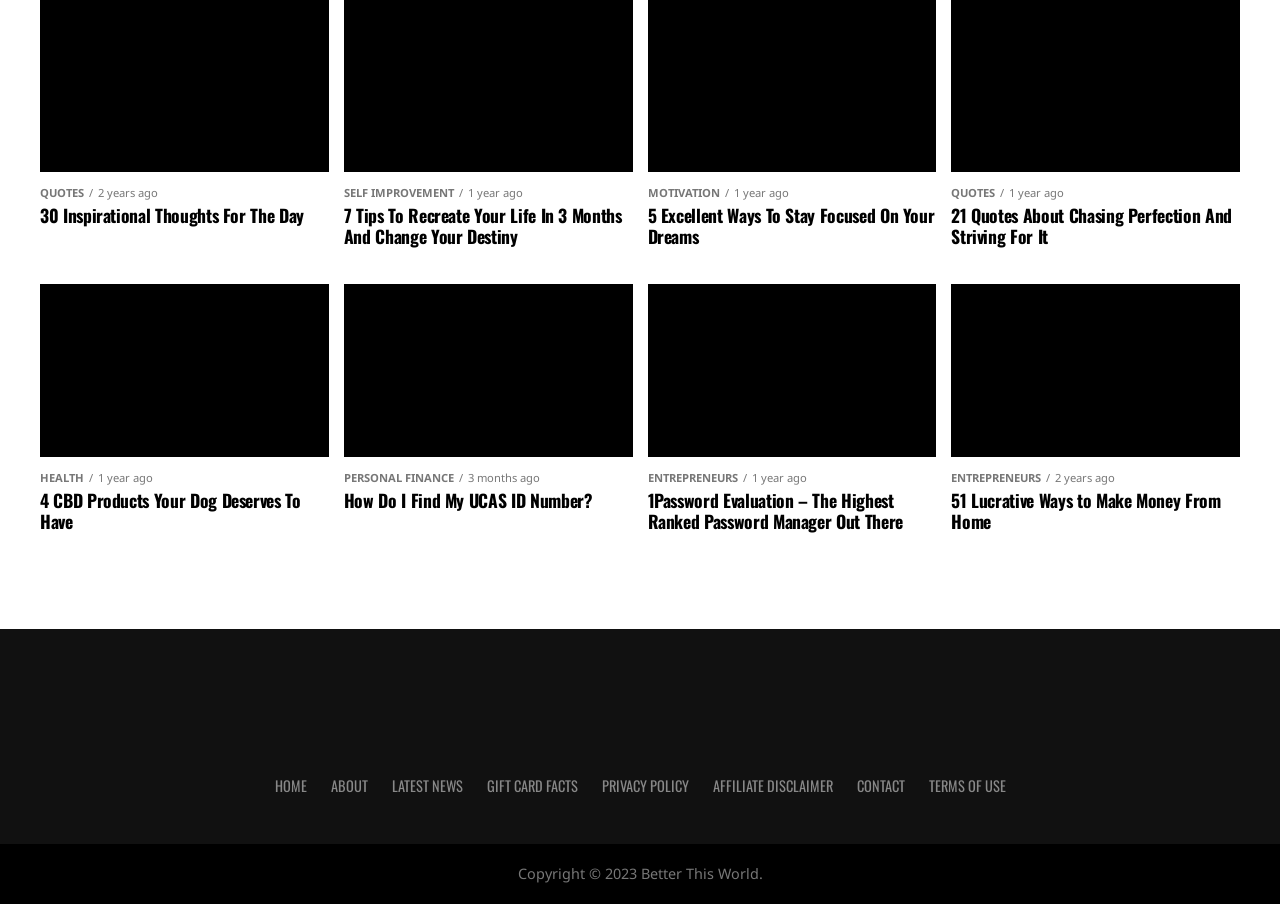Highlight the bounding box coordinates of the element that should be clicked to carry out the following instruction: "read 'Better This World' article". The coordinates must be given as four float numbers ranging from 0 to 1, i.e., [left, top, right, bottom].

[0.341, 0.775, 0.659, 0.799]